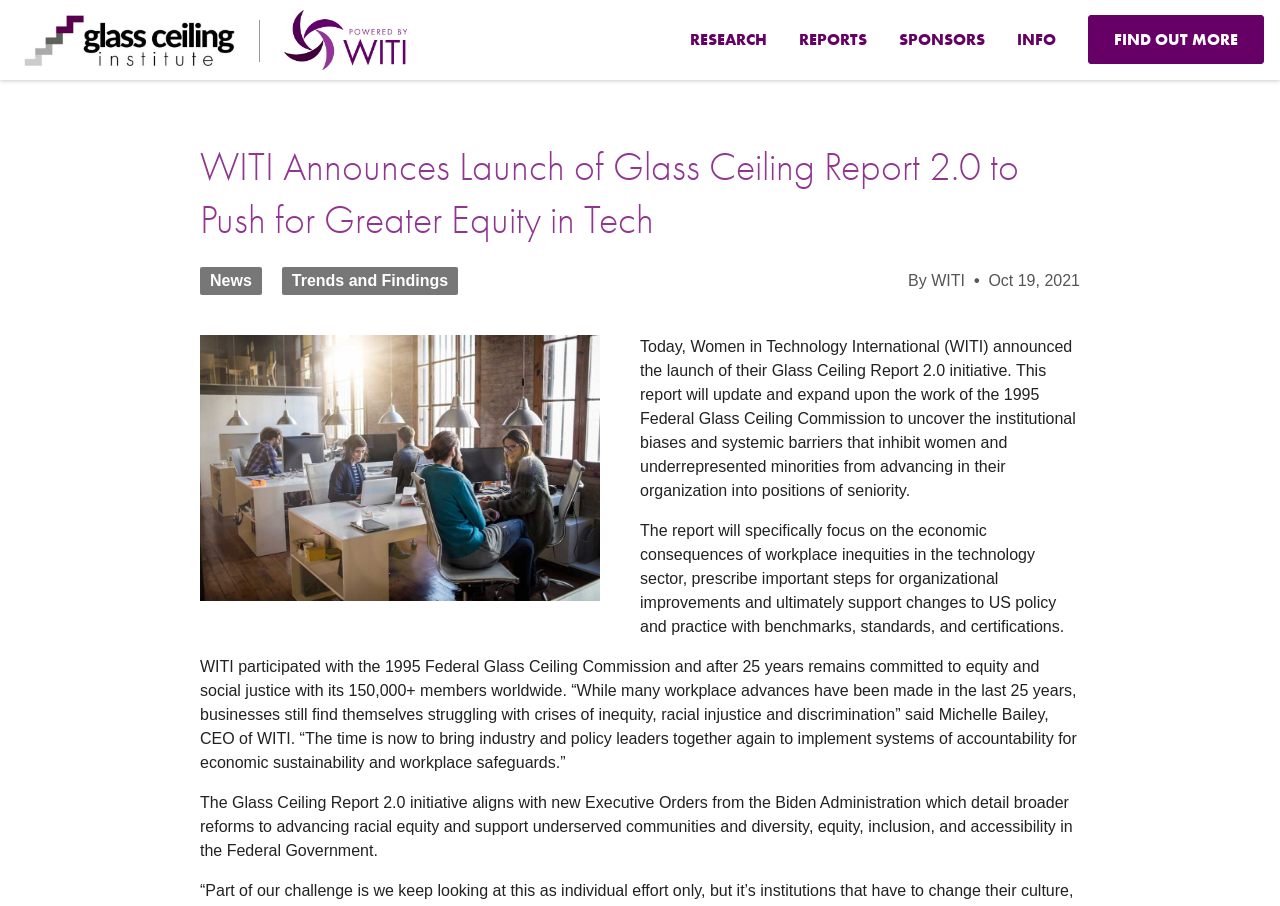What is the number of WITI members worldwide?
From the image, respond using a single word or phrase.

150,000+